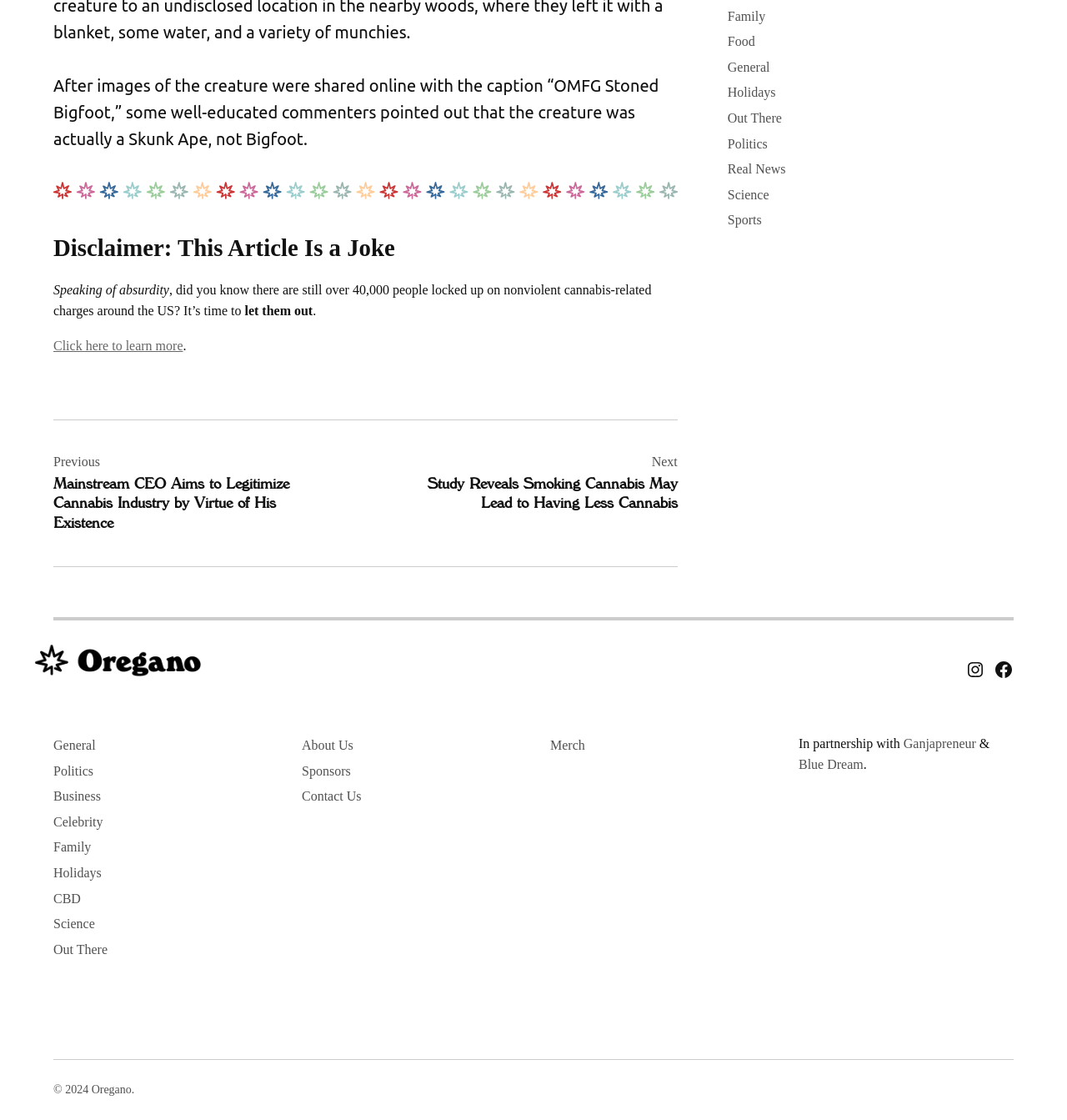Identify the bounding box of the UI component described as: "Click here to learn more".

[0.05, 0.302, 0.171, 0.315]